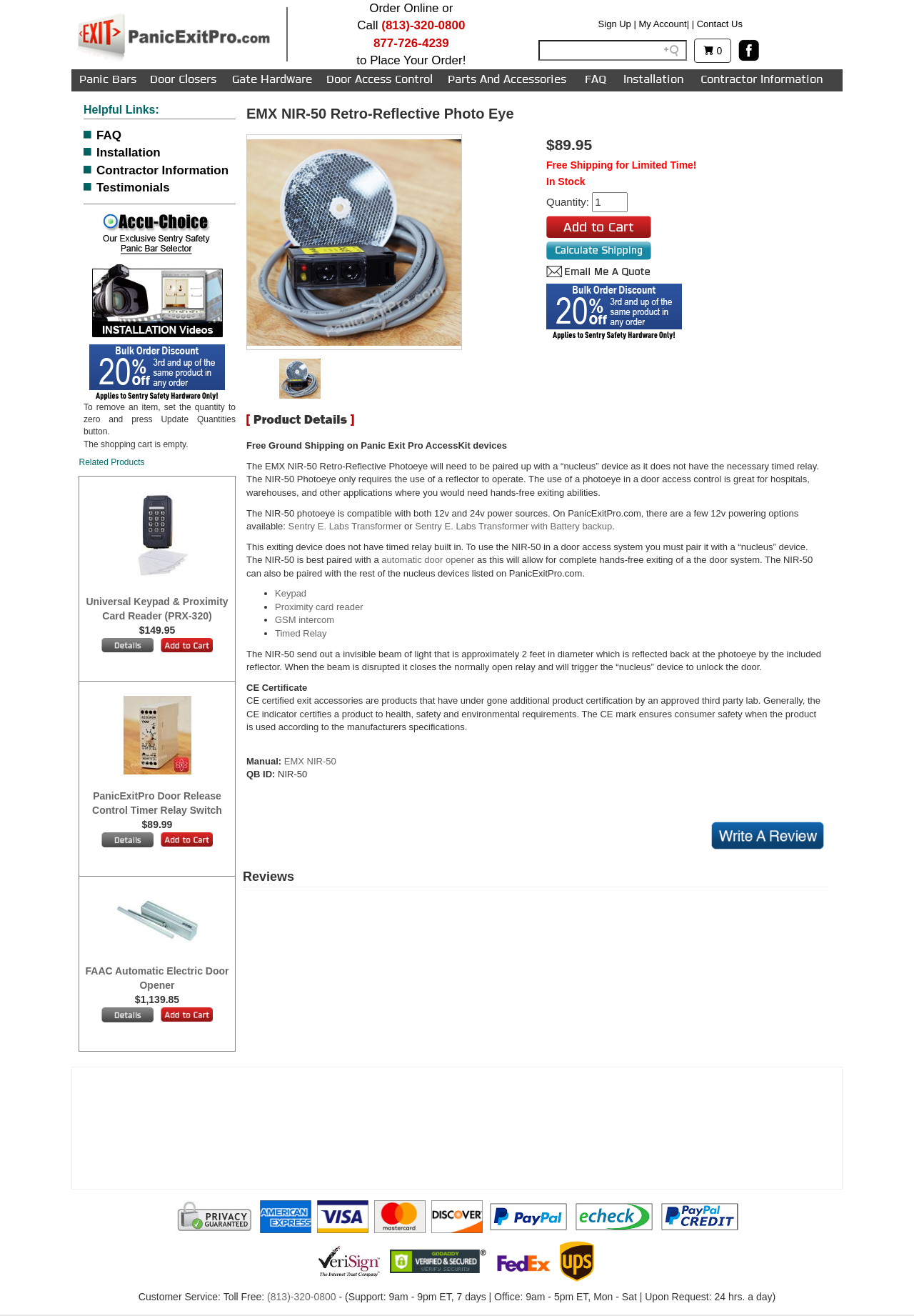Determine the bounding box coordinates for the area that should be clicked to carry out the following instruction: "Contact us for more information".

[0.762, 0.014, 0.812, 0.022]